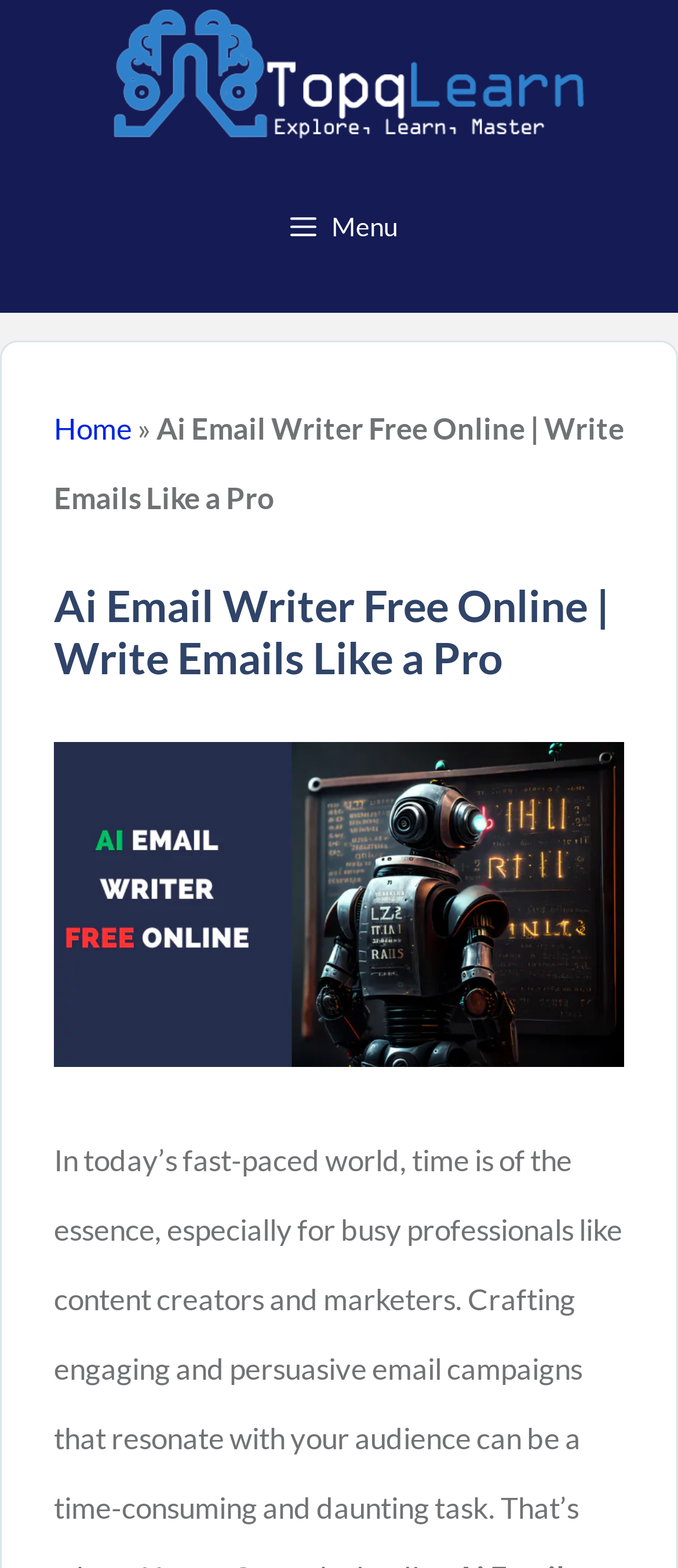Using the given description, provide the bounding box coordinates formatted as (top-left x, top-left y, bottom-right x, bottom-right y), with all values being floating point numbers between 0 and 1. Description: Menu

[0.363, 0.089, 0.637, 0.199]